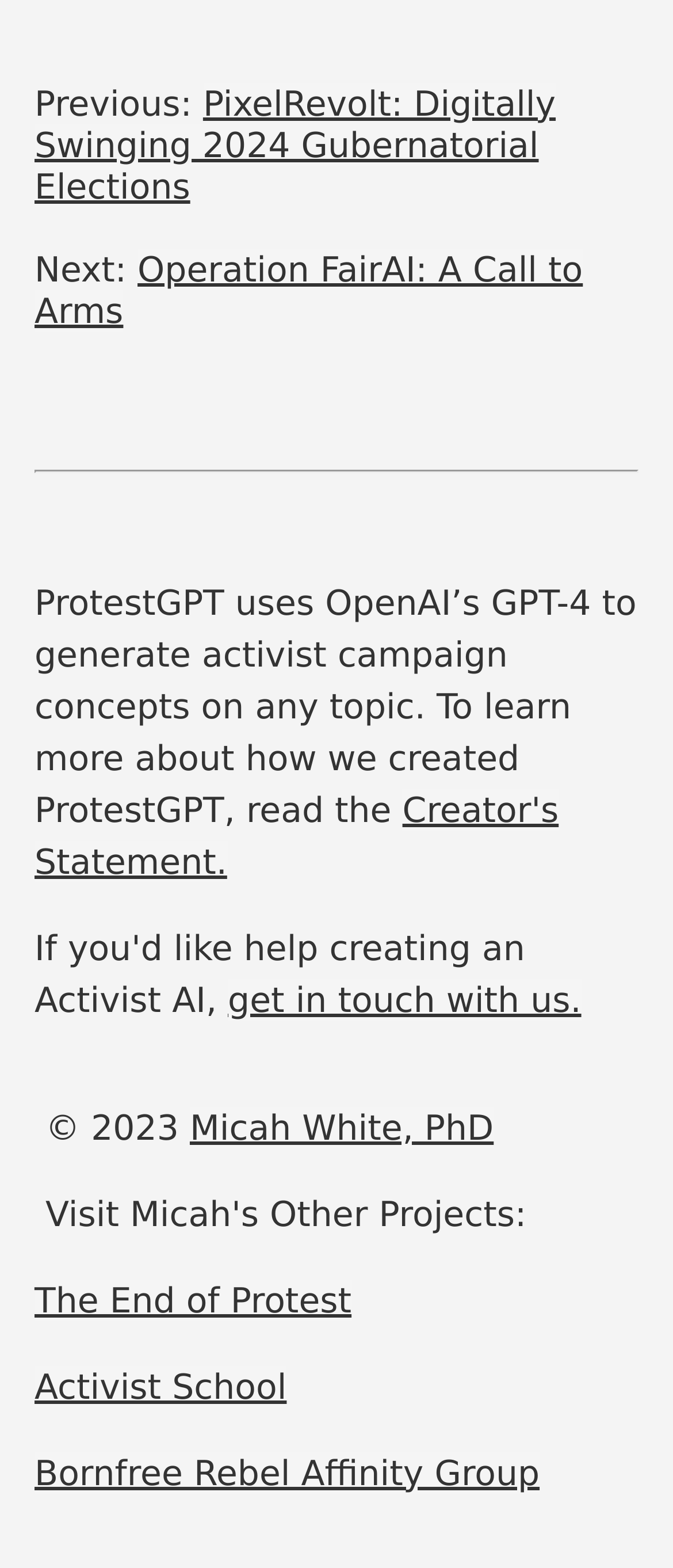Who is the creator of ProtestGPT?
Please give a detailed and elaborate answer to the question.

The link 'Micah White, PhD' is present at the bottom of the webpage, indicating that Micah White, PhD is the creator of ProtestGPT.